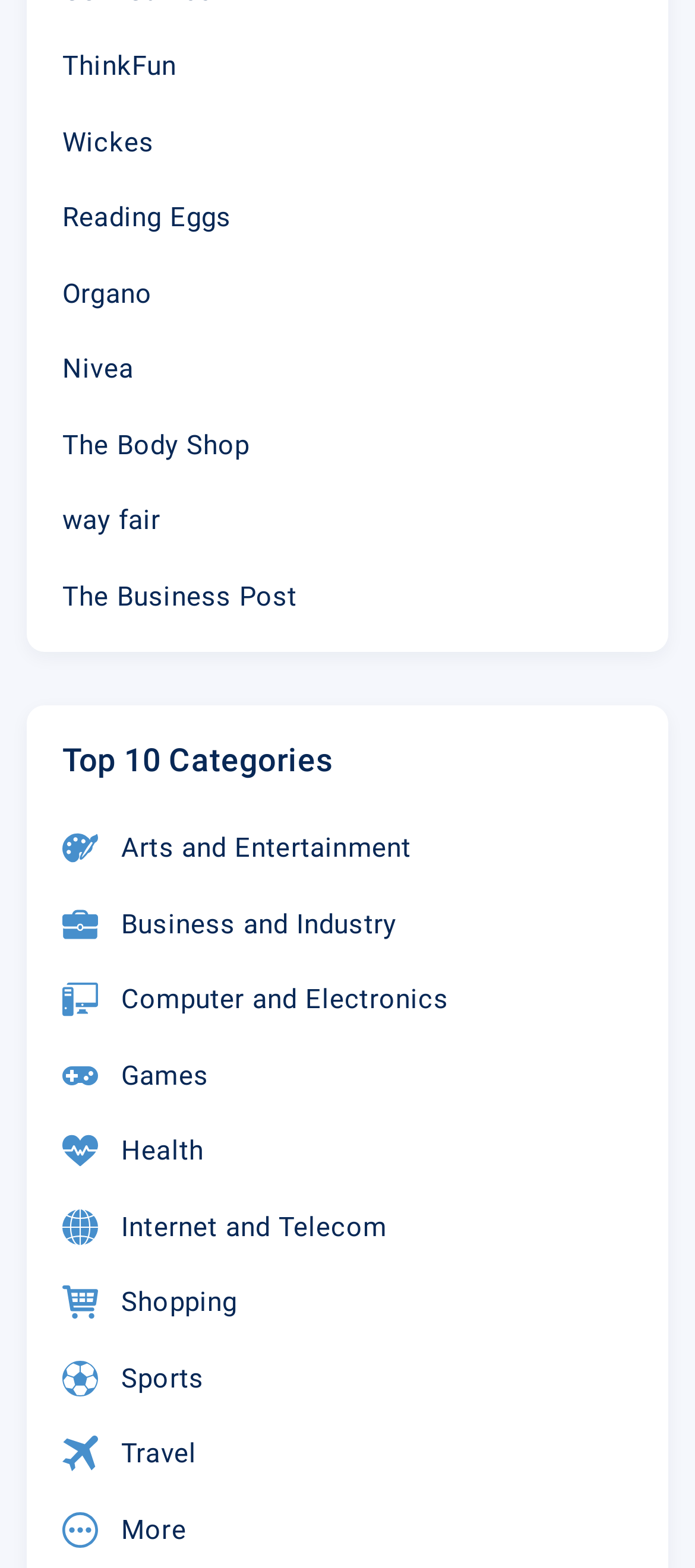Please identify the coordinates of the bounding box for the clickable region that will accomplish this instruction: "Check the company's privacy policy".

None